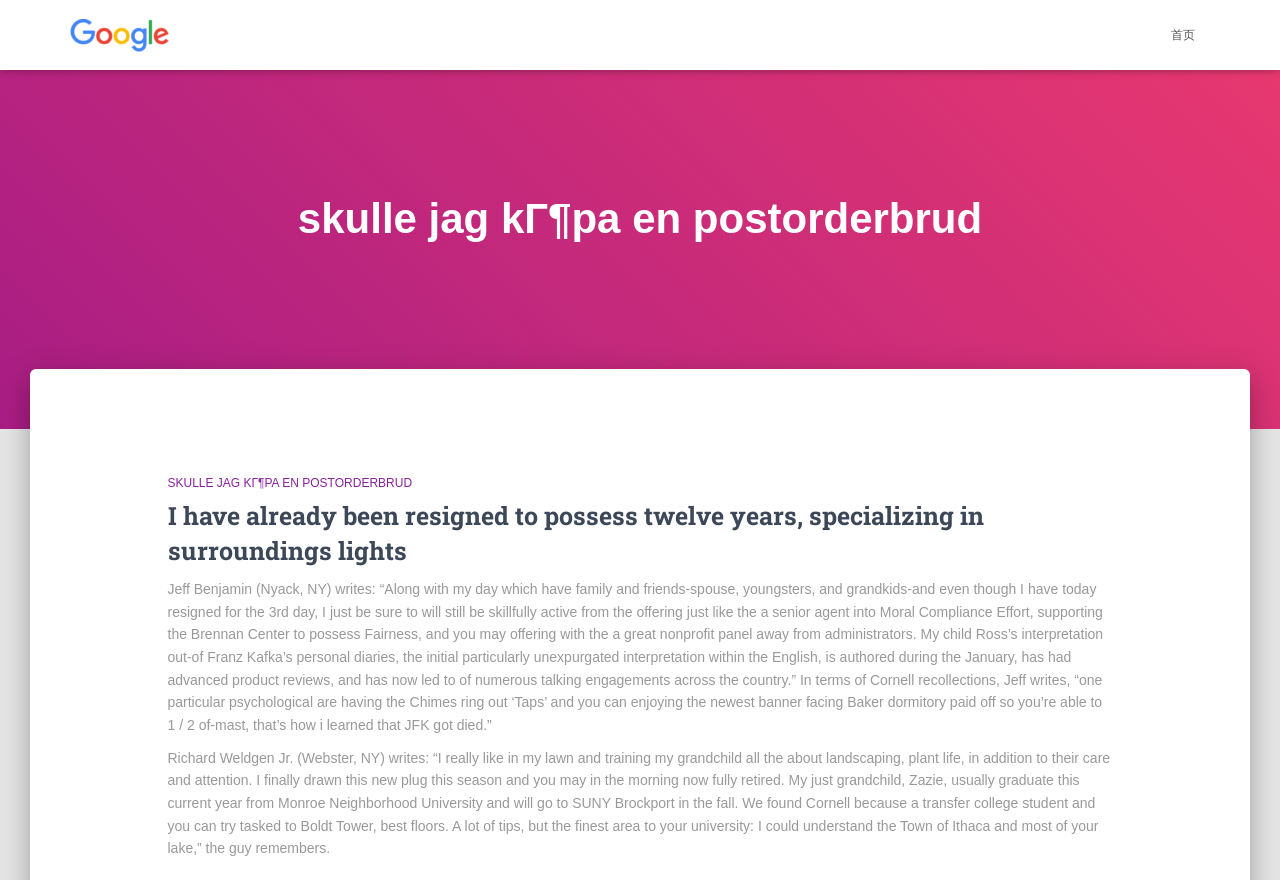What is the primary heading on this webpage?

skulle jag kГ¶pa en postorderbrud